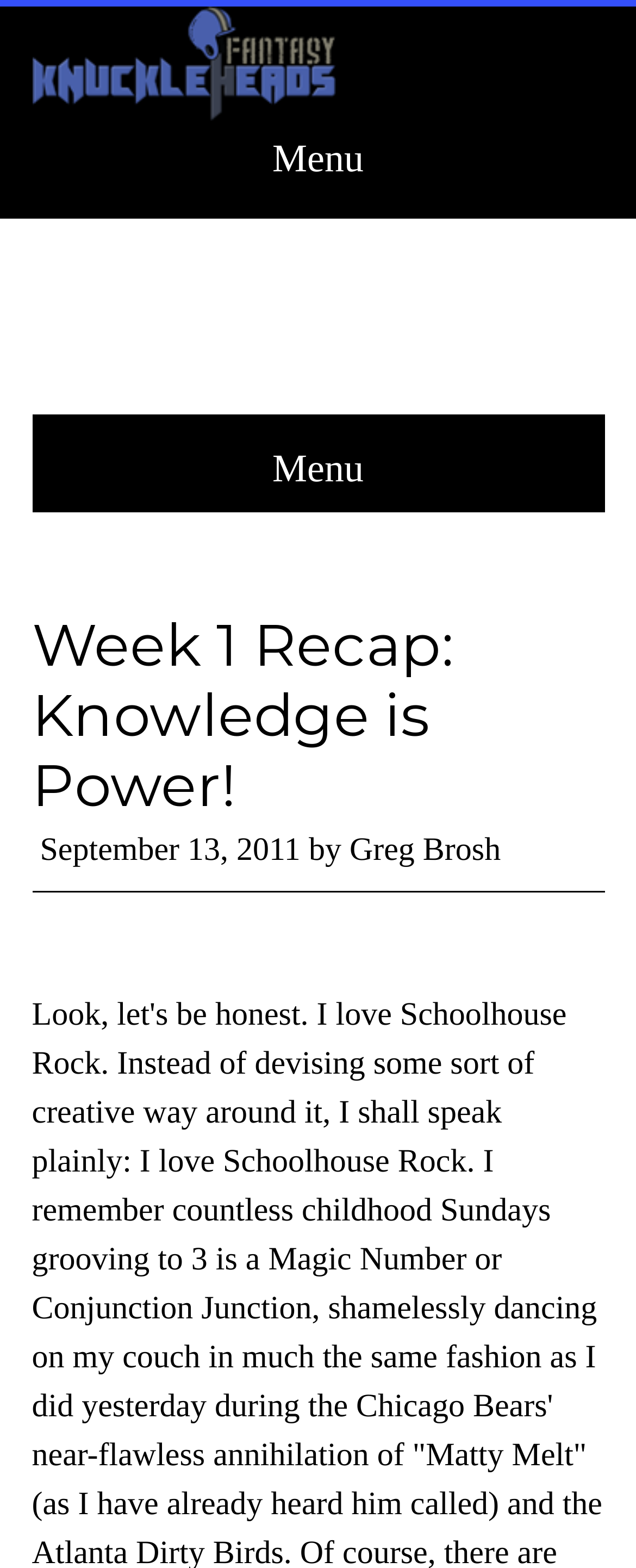What is the category of the article?
Look at the screenshot and respond with one word or a short phrase.

Fantasy Knuckleheads